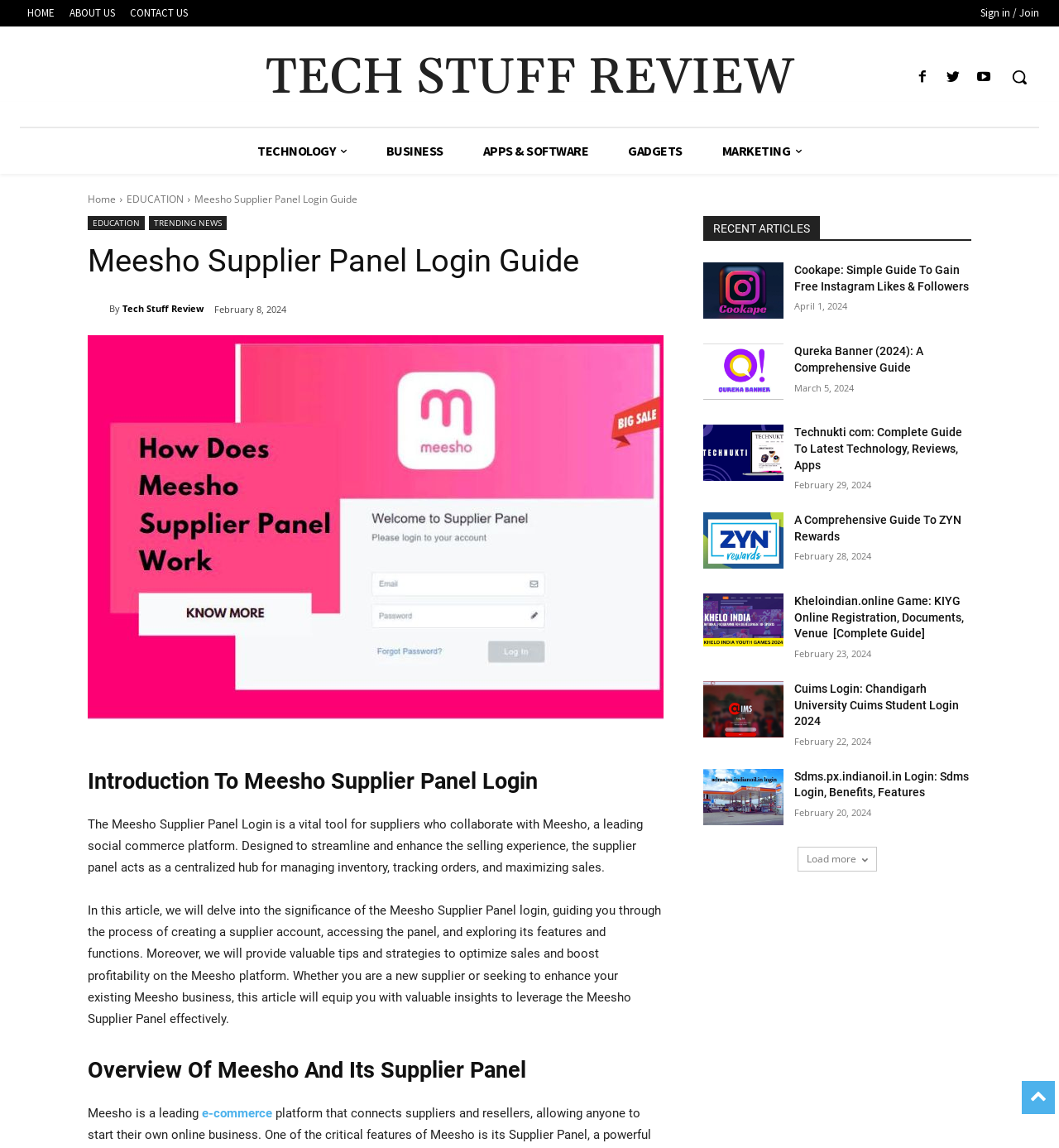What is the purpose of Meesho Supplier Panel Login?
Please give a well-detailed answer to the question.

Based on the webpage content, the Meesho Supplier Panel Login is a vital tool for suppliers who collaborate with Meesho, a leading social commerce platform. It is designed to streamline and enhance the selling experience, acting as a centralized hub for managing inventory, tracking orders, and maximizing sales.